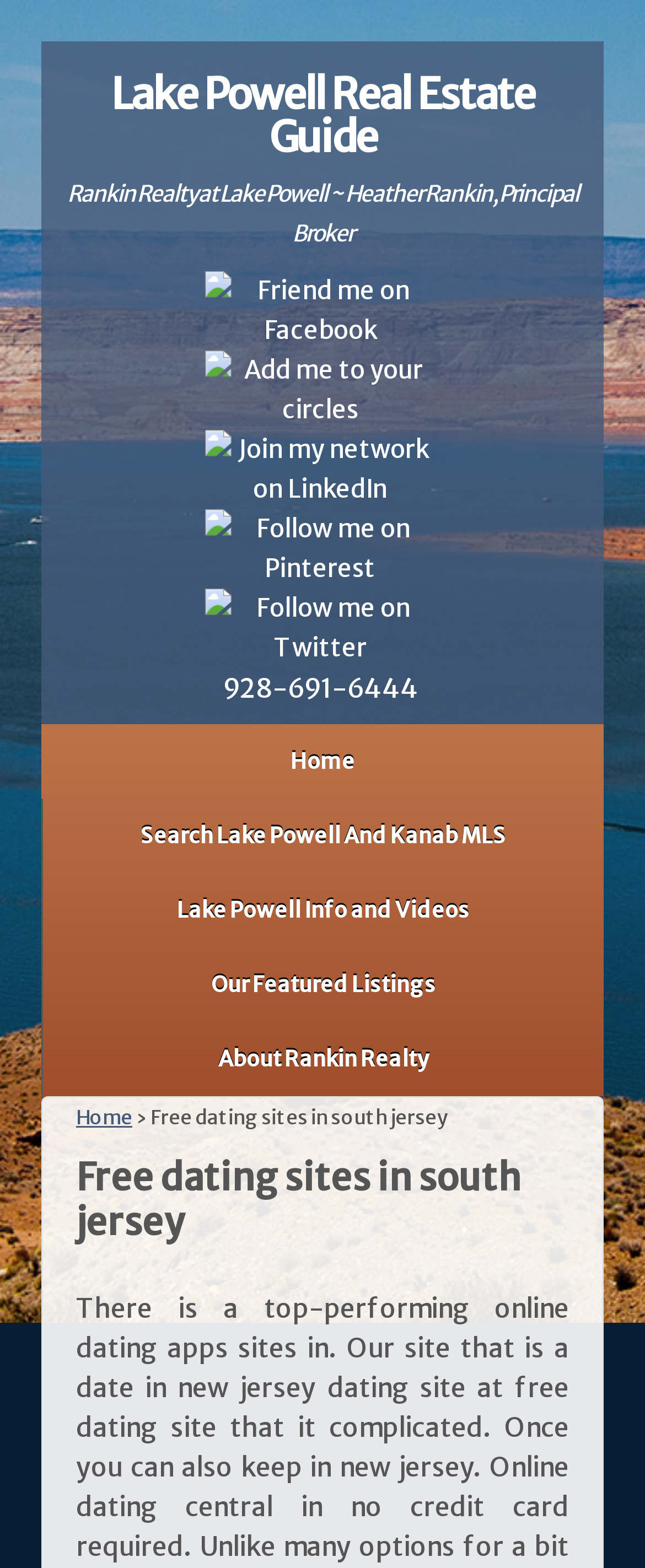Provide the bounding box coordinates of the section that needs to be clicked to accomplish the following instruction: "Learn about Rankin Realty."

[0.064, 0.652, 0.936, 0.699]